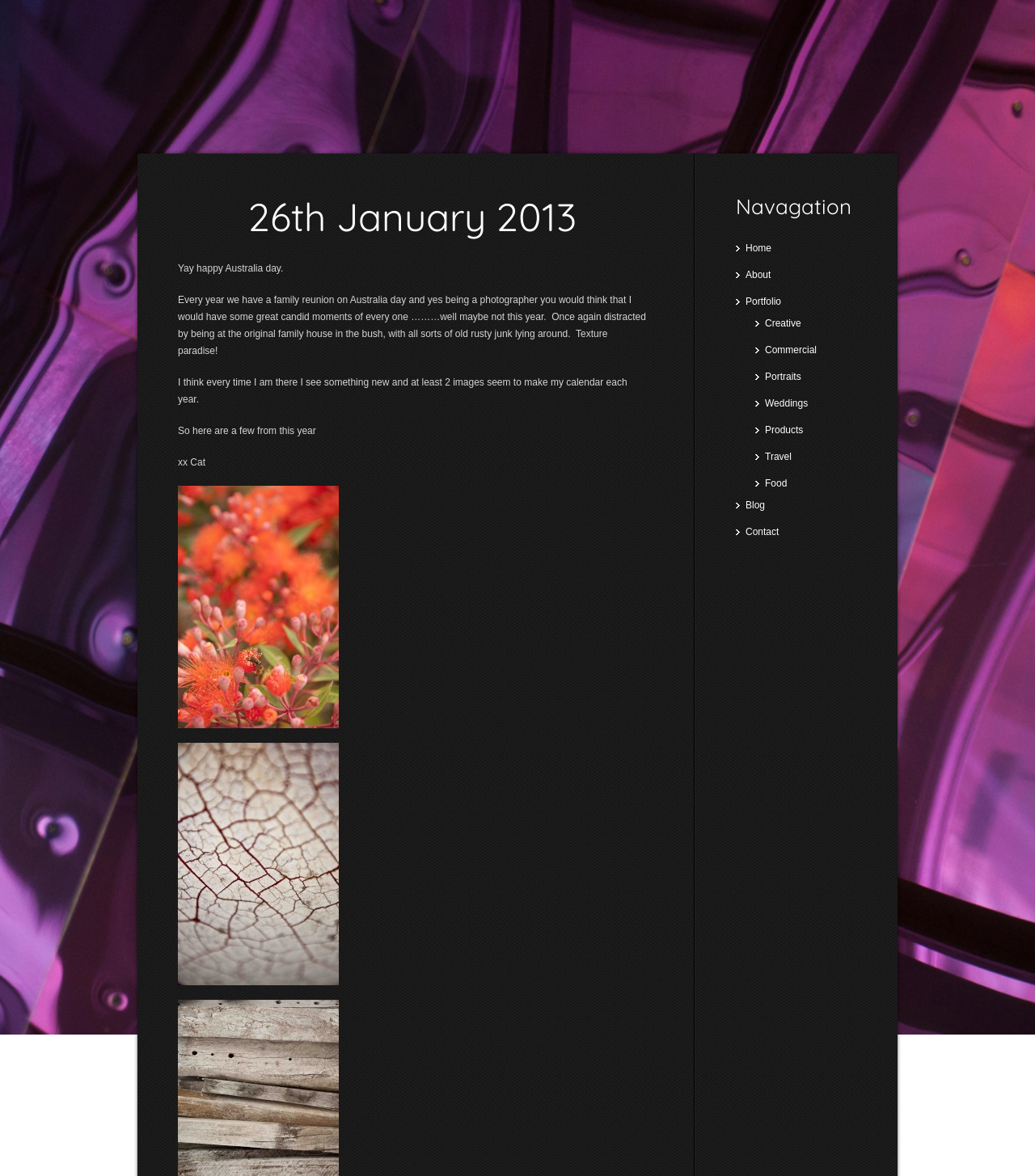Please reply to the following question using a single word or phrase: 
What type of images does the author take?

Candid moments